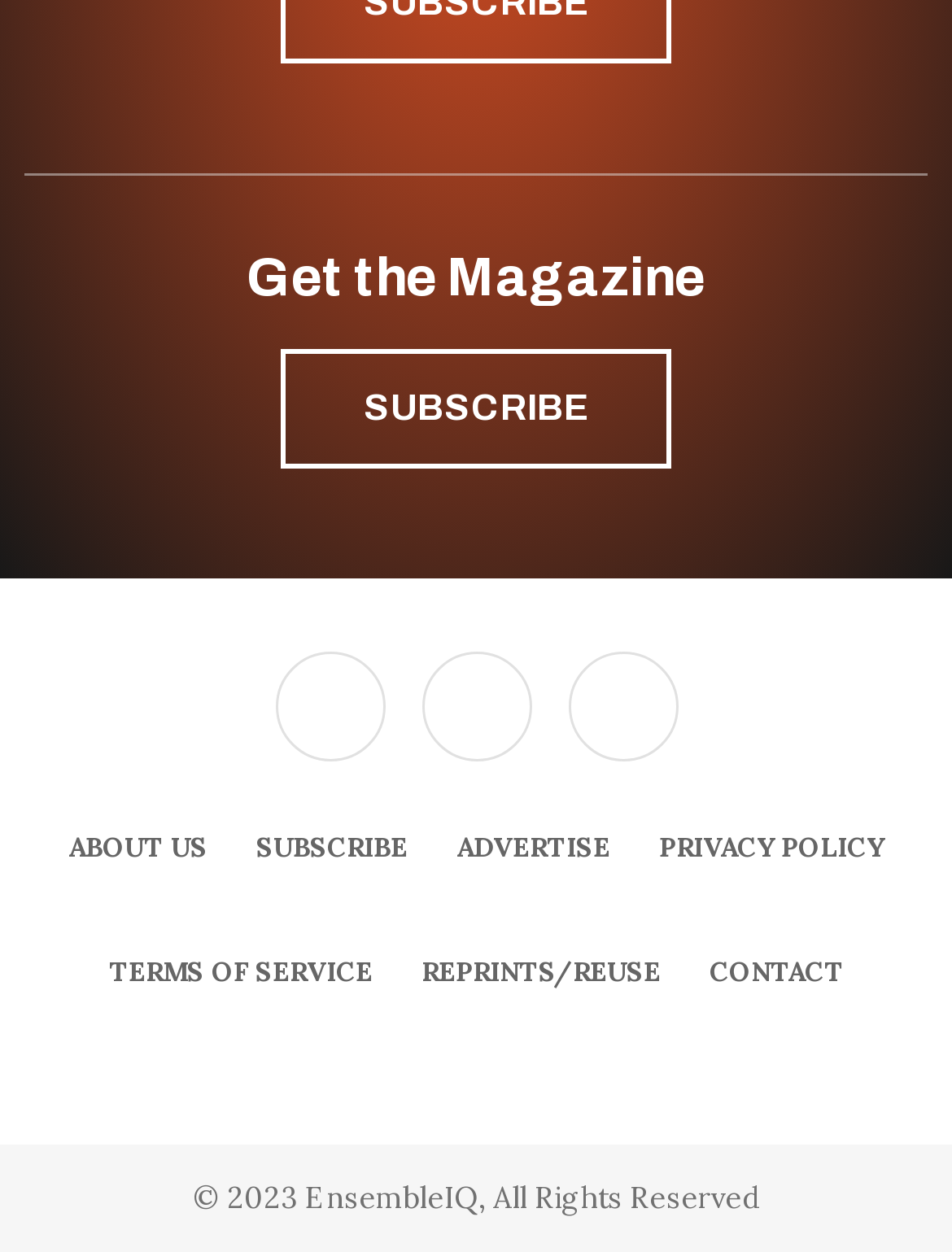What is the copyright year of the website?
Offer a detailed and full explanation in response to the question.

The webpage has a static text '© 2023 EnsembleIQ, All Rights Reserved' at the bottom, indicating the copyright year of the website.